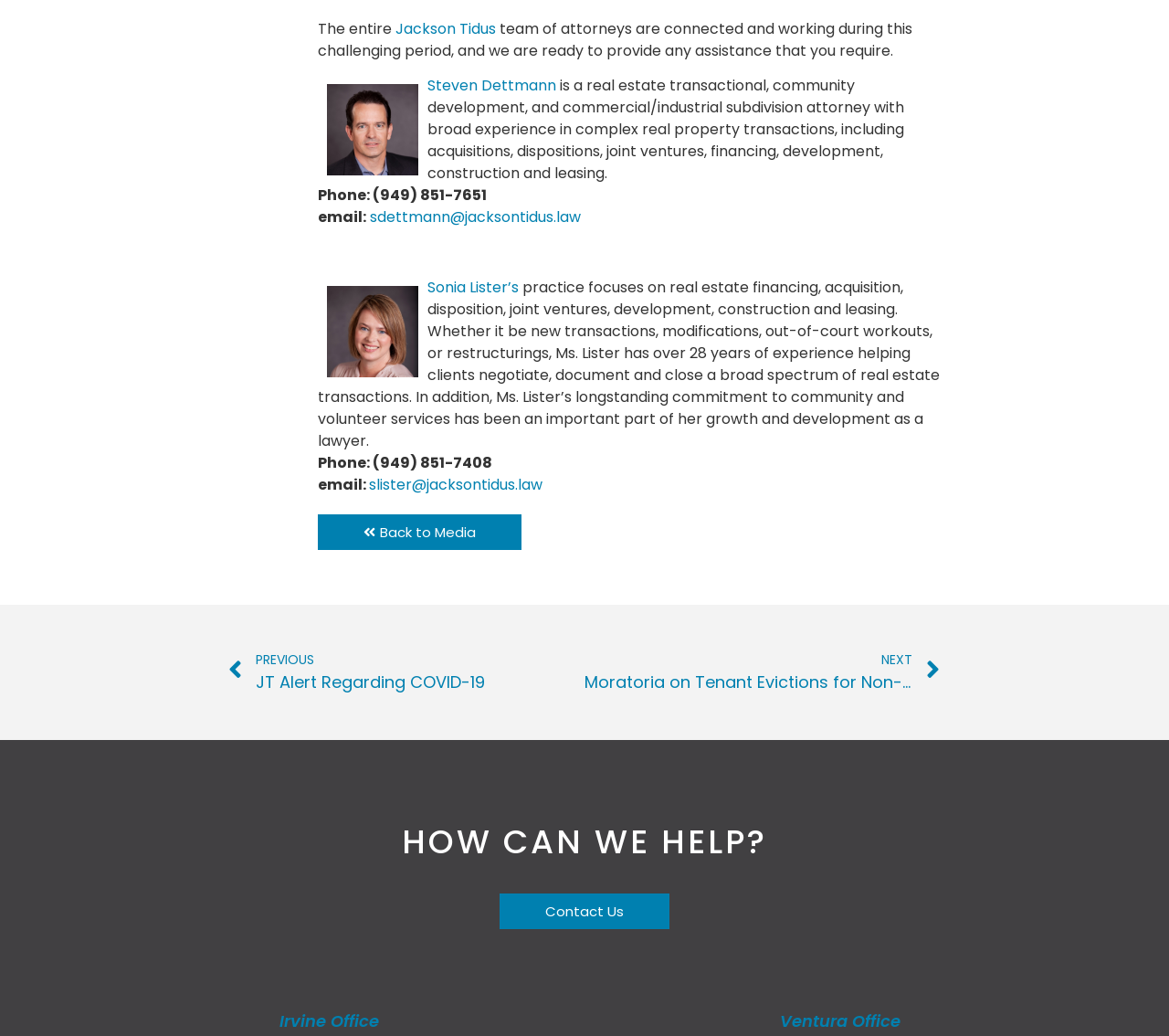Could you specify the bounding box coordinates for the clickable section to complete the following instruction: "Go back to Media"?

[0.272, 0.496, 0.446, 0.531]